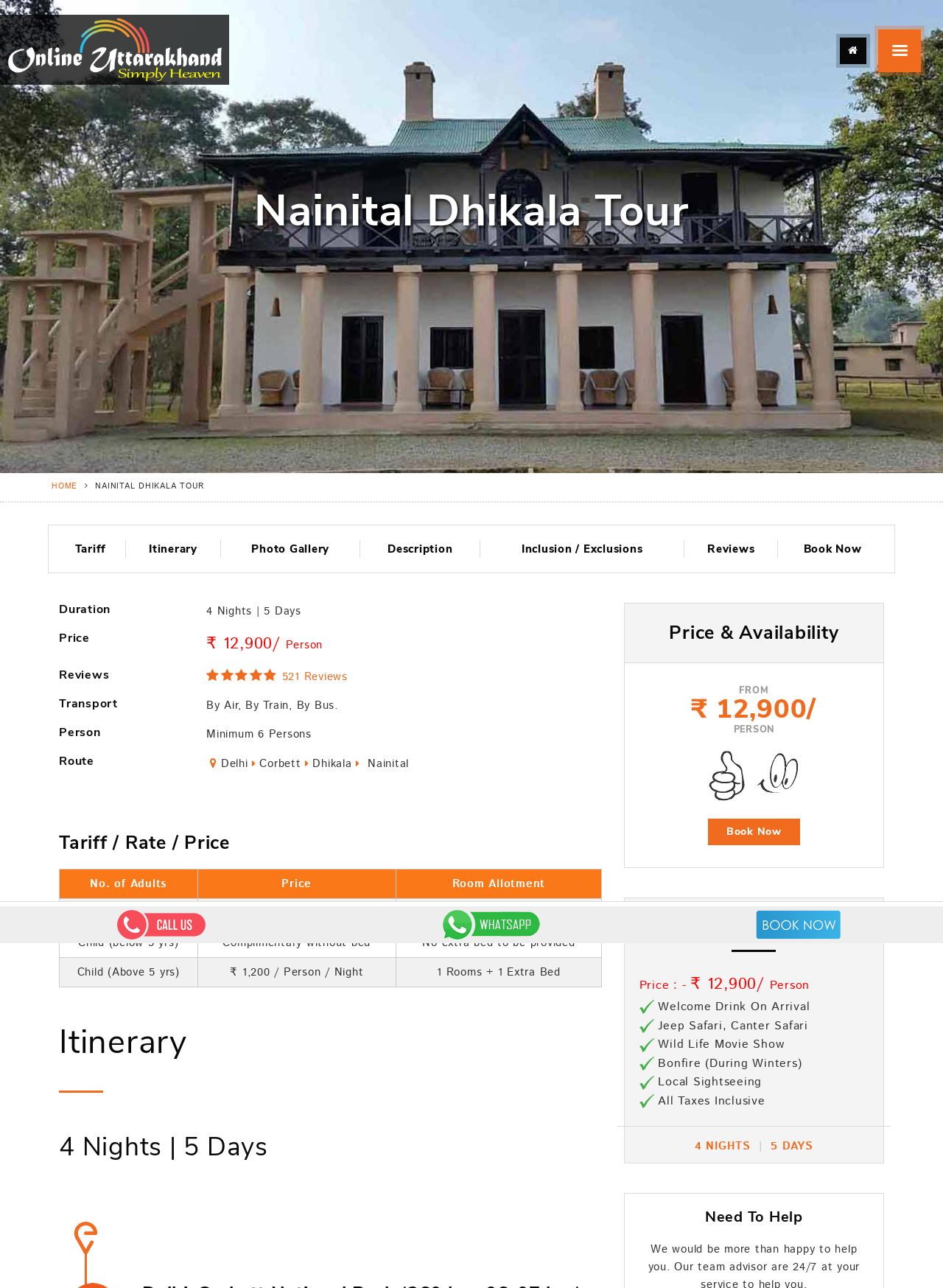What is the mode of transport for the tour?
Refer to the image and provide a one-word or short phrase answer.

By Air, By Train, By Bus